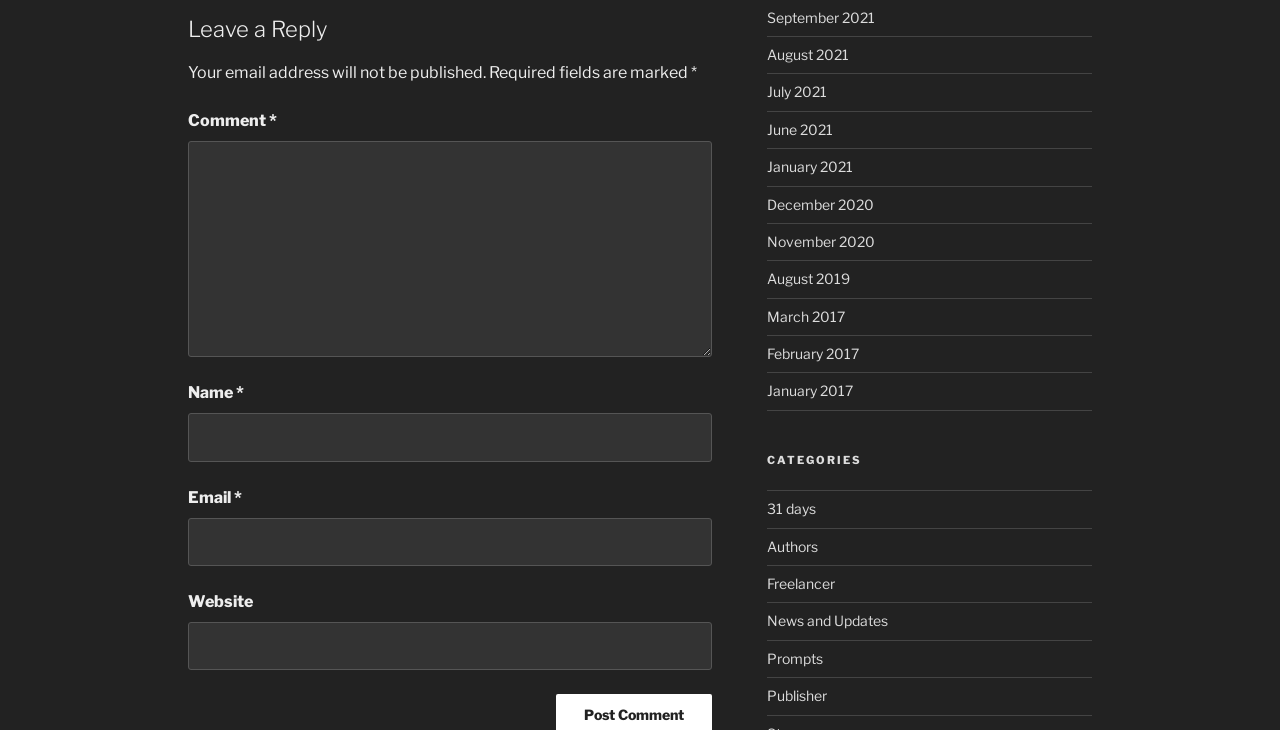What is the purpose of the 'Website' field?
Based on the screenshot, give a detailed explanation to answer the question.

The 'Website' field is optional, as it does not have a required asterisk (*) symbol, and is likely used to provide additional information about the user leaving a reply.